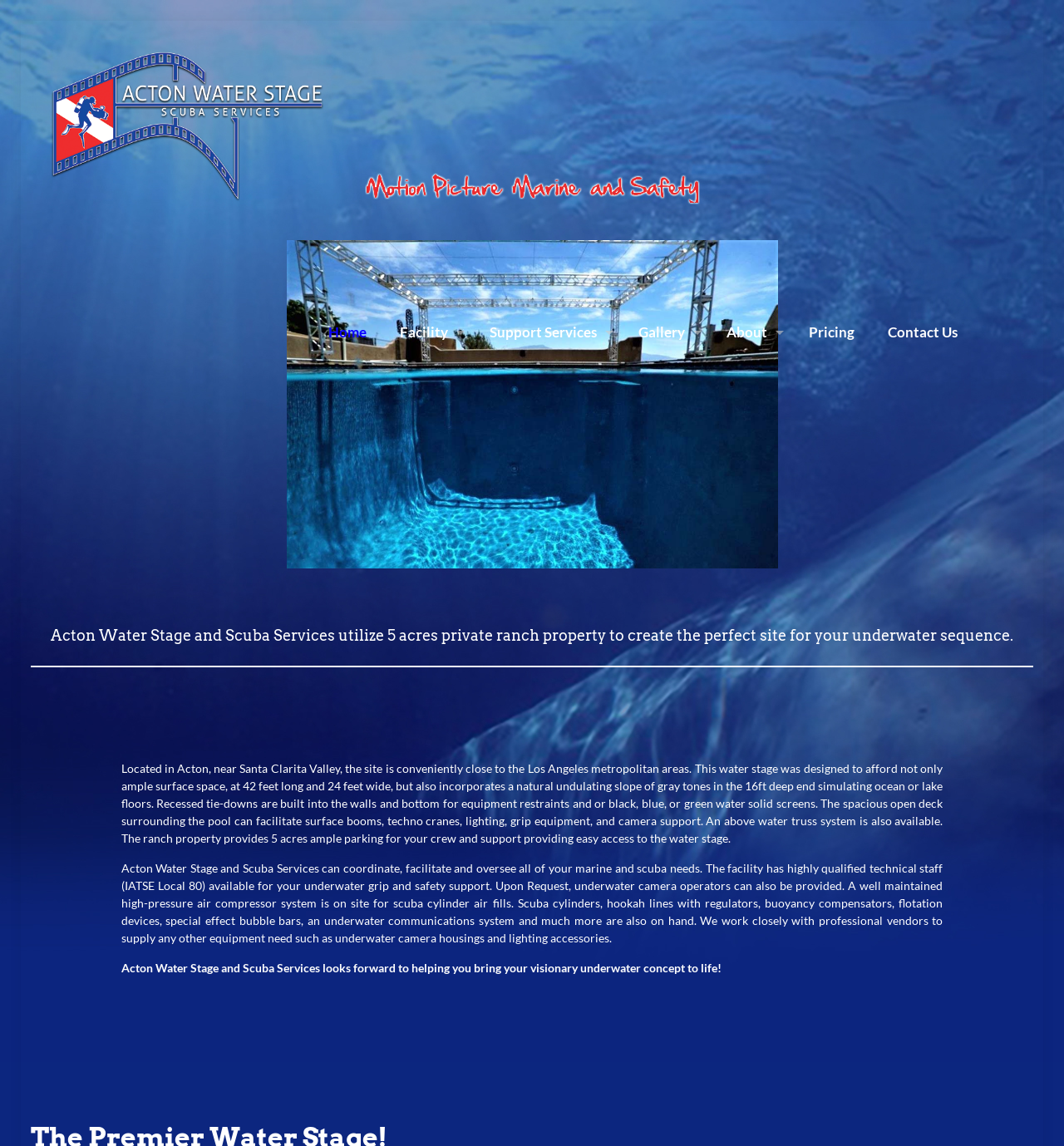Given the content of the image, can you provide a detailed answer to the question?
What is available on site for scuba cylinder air fills?

The webpage mentions that a well-maintained high-pressure air compressor system is on site for scuba cylinder air fills.